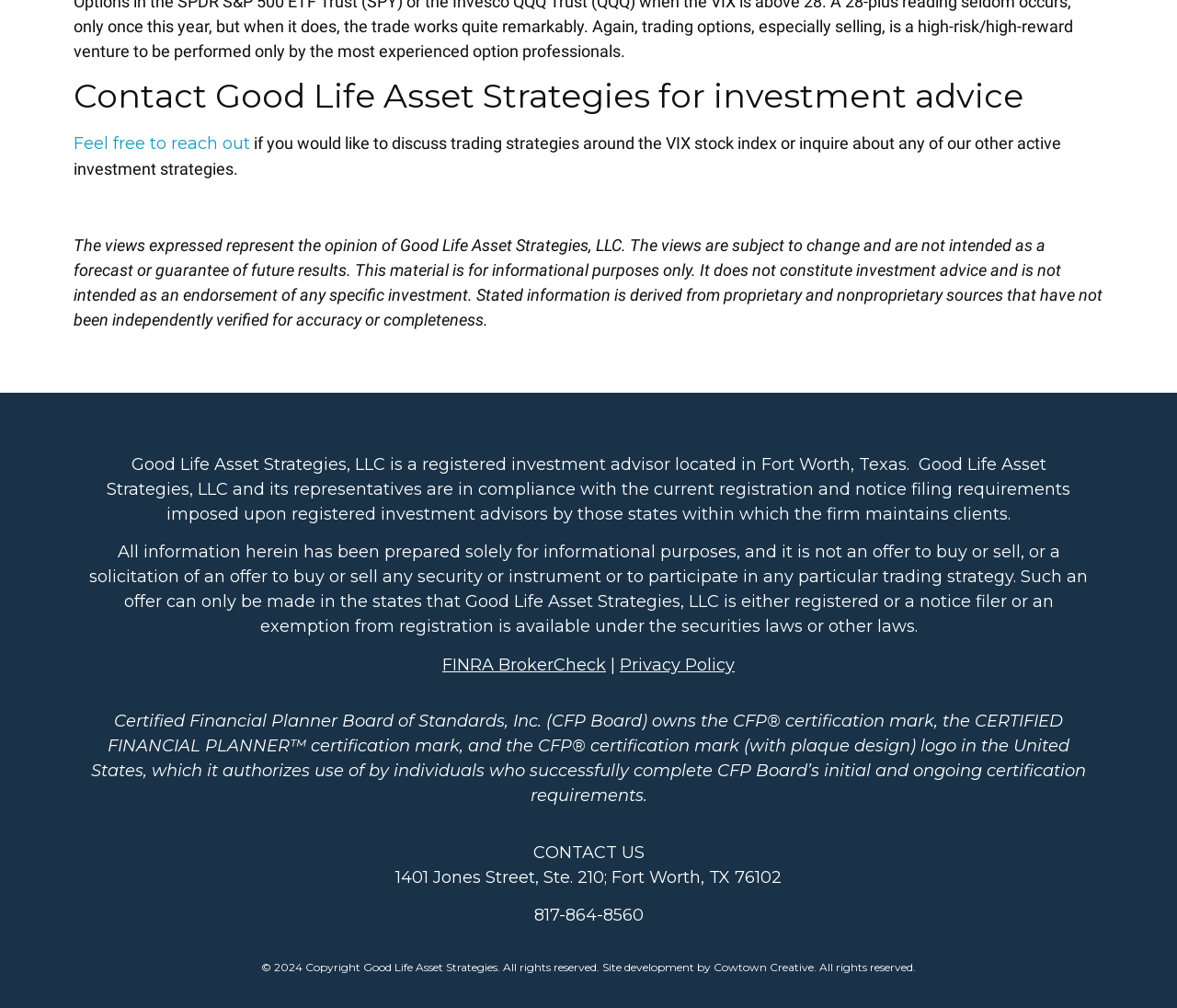Who developed the website?
Examine the image and provide an in-depth answer to the question.

I found this information by reading the text 'Site development by Cowtown Creative' which is located in the footer of the webpage.